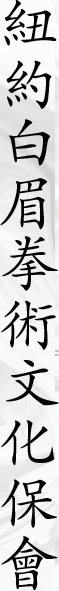Elaborate on the contents of the image in a comprehensive manner.

The image features elegant Chinese calligraphy that spells out the name of the "New York Pak Mei Kung Fu Cultural Preservation Association." This association is dedicated to the preservation and promotion of Pak Mei Kung Fu, emphasizing its classical roots and the importance of maintaining traditional practices in the modern martial arts context. The visual presentation reflects cultural heritage and conveys a sense of authenticity and respect for the art form. The calligraphy, with its intricate strokes, highlights the artistic aspect of martial arts and the dedication behind sustaining its legacy.